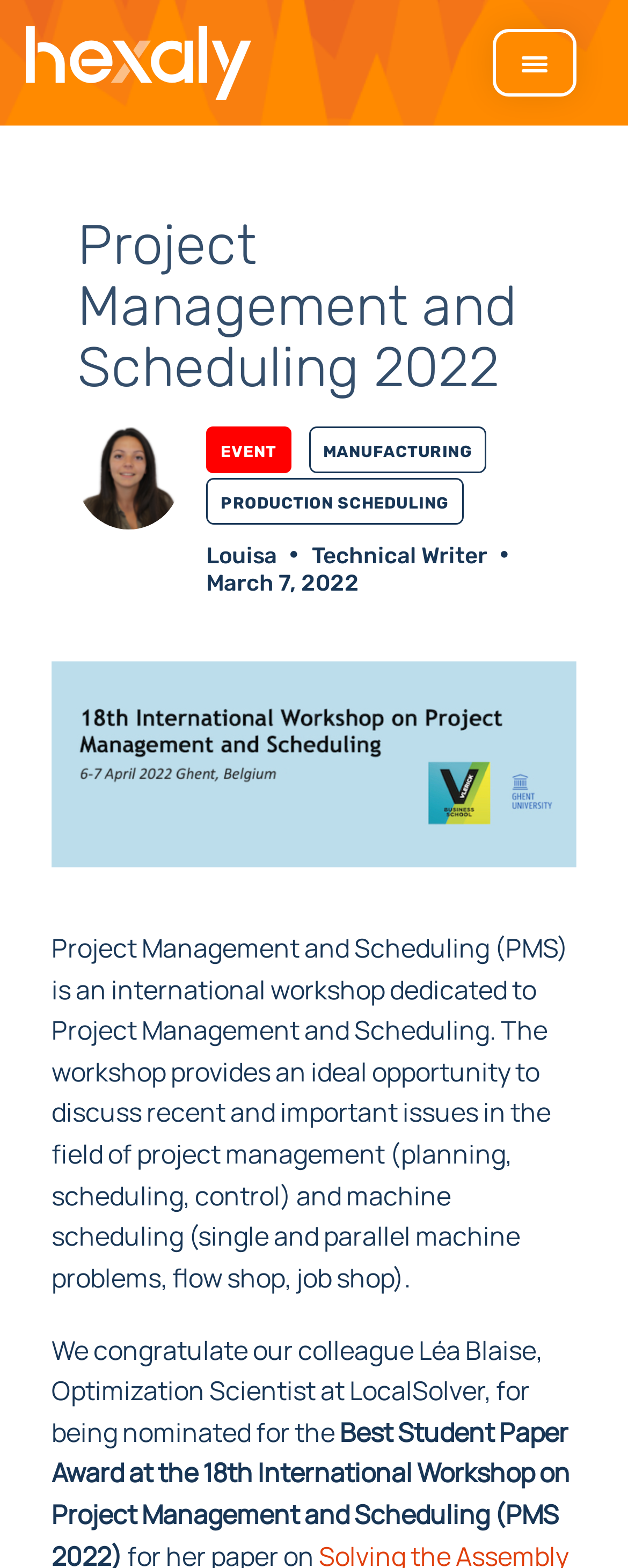Find the bounding box of the element with the following description: "Open menu drawer". The coordinates must be four float numbers between 0 and 1, formatted as [left, top, right, bottom].

[0.785, 0.018, 0.918, 0.062]